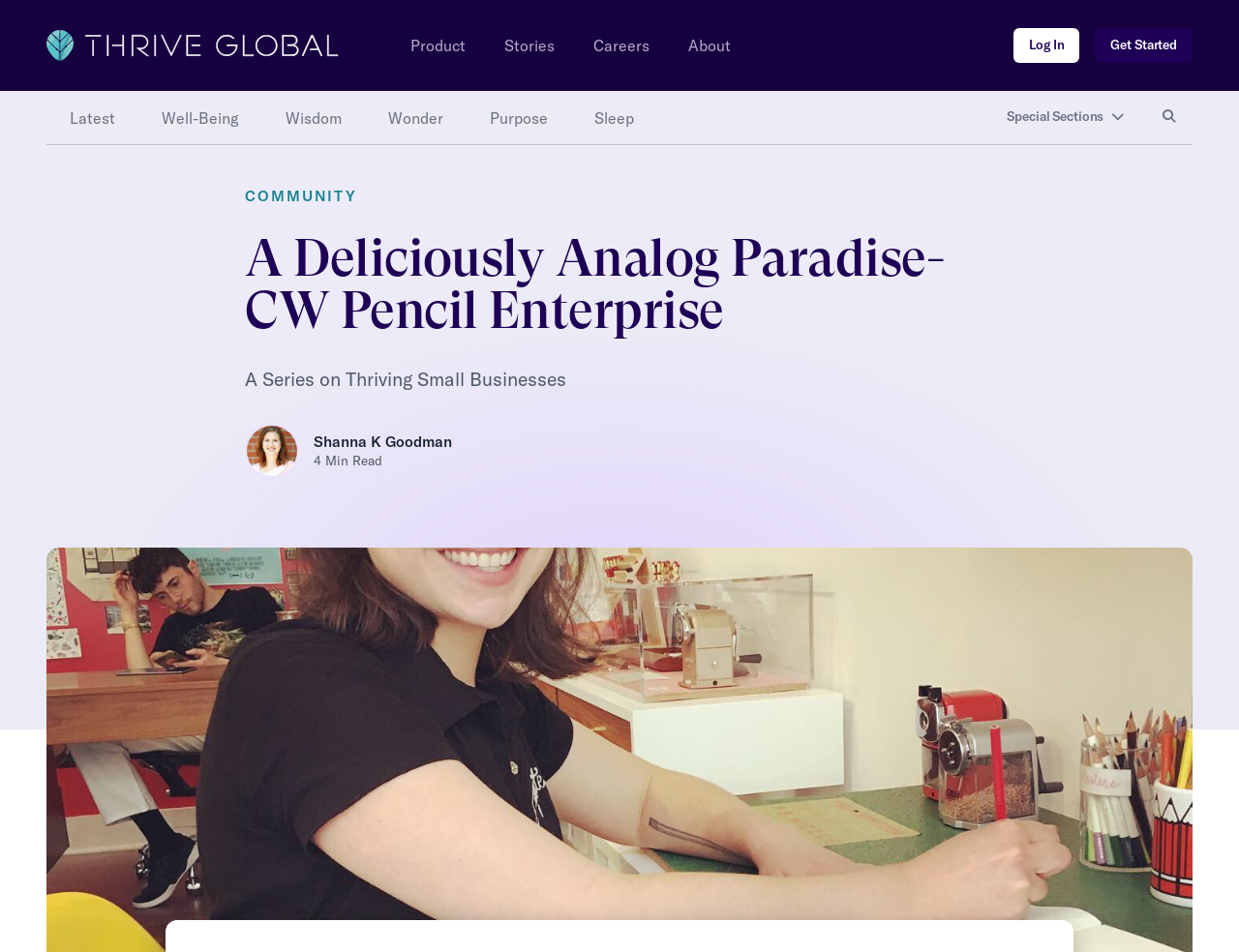Provide a brief response to the question below using a single word or phrase: 
How long does it take to read the article?

4 Min